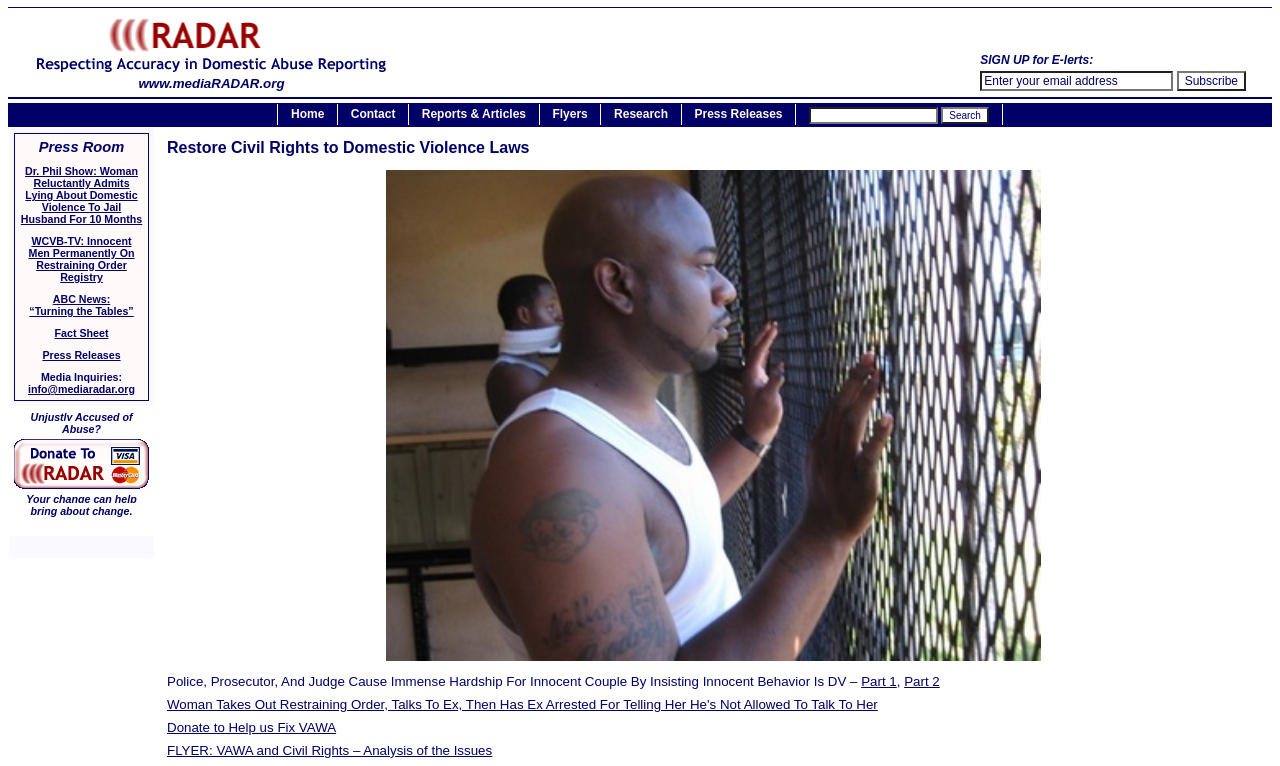Using the details in the image, give a detailed response to the question below:
What type of content is available on the website?

The website appears to provide various types of content, including press releases, articles, and research related to domestic violence laws and civil rights. This is evident from the presence of links to press releases, articles, and research on the webpage.